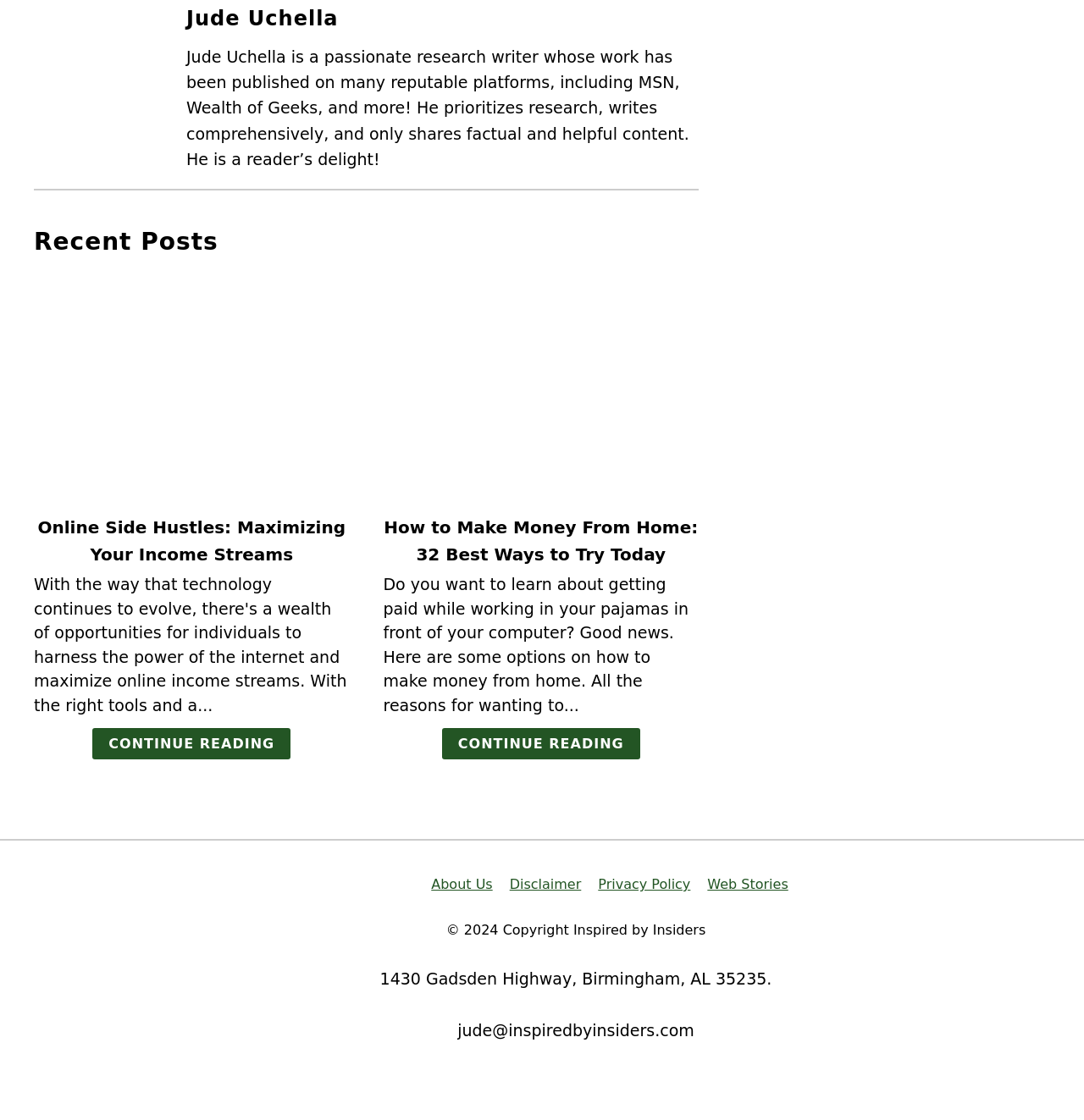Find the bounding box coordinates corresponding to the UI element with the description: "Privacy Policy". The coordinates should be formatted as [left, top, right, bottom], with values as floats between 0 and 1.

[0.552, 0.783, 0.637, 0.797]